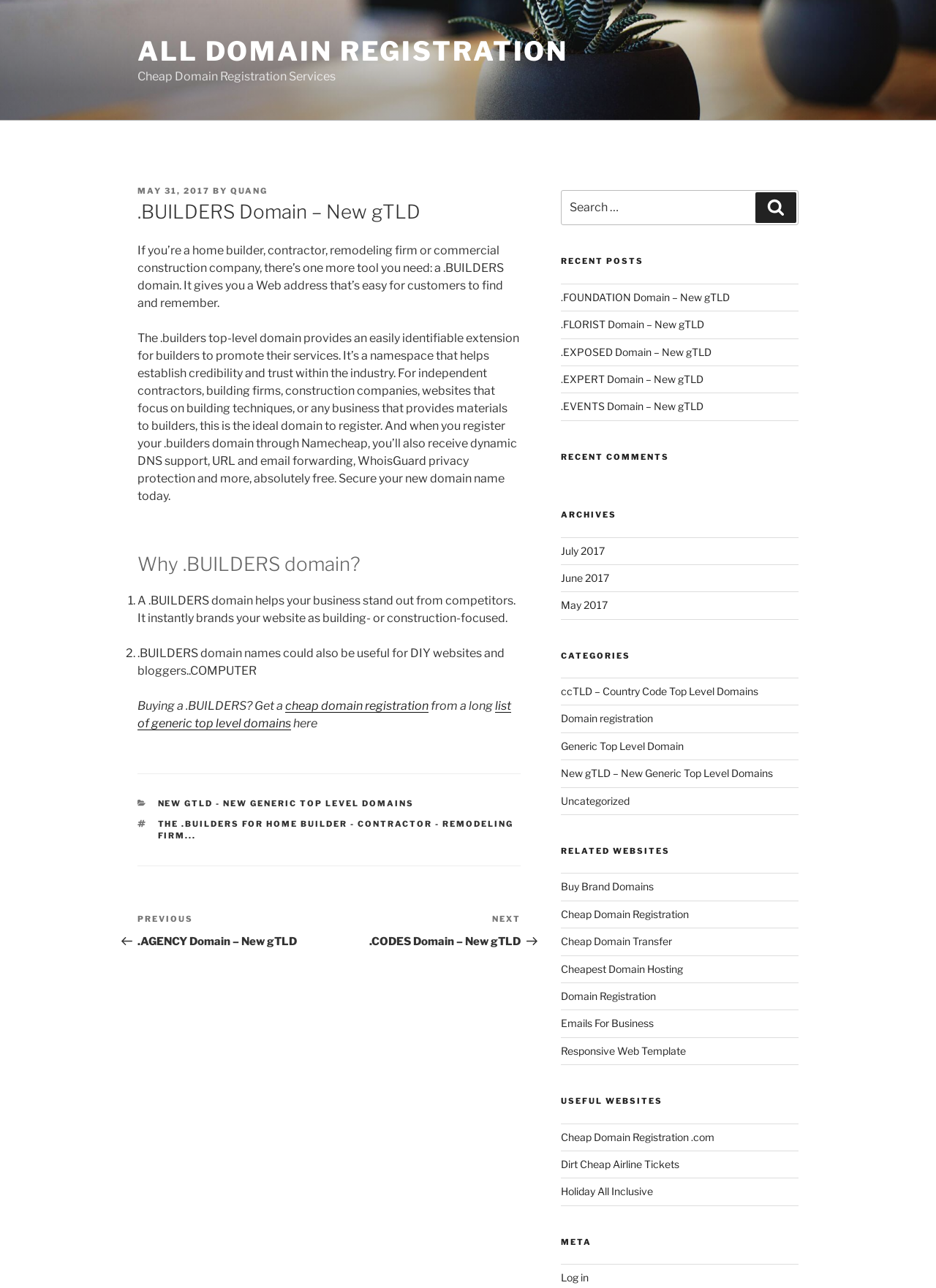Observe the image and answer the following question in detail: What type of businesses can benefit from .BUILDERS domain?

The article mentions that .BUILDERS domain is ideal for independent contractors, building firms, construction companies, websites that focus on building techniques, or any business that provides materials to builders.